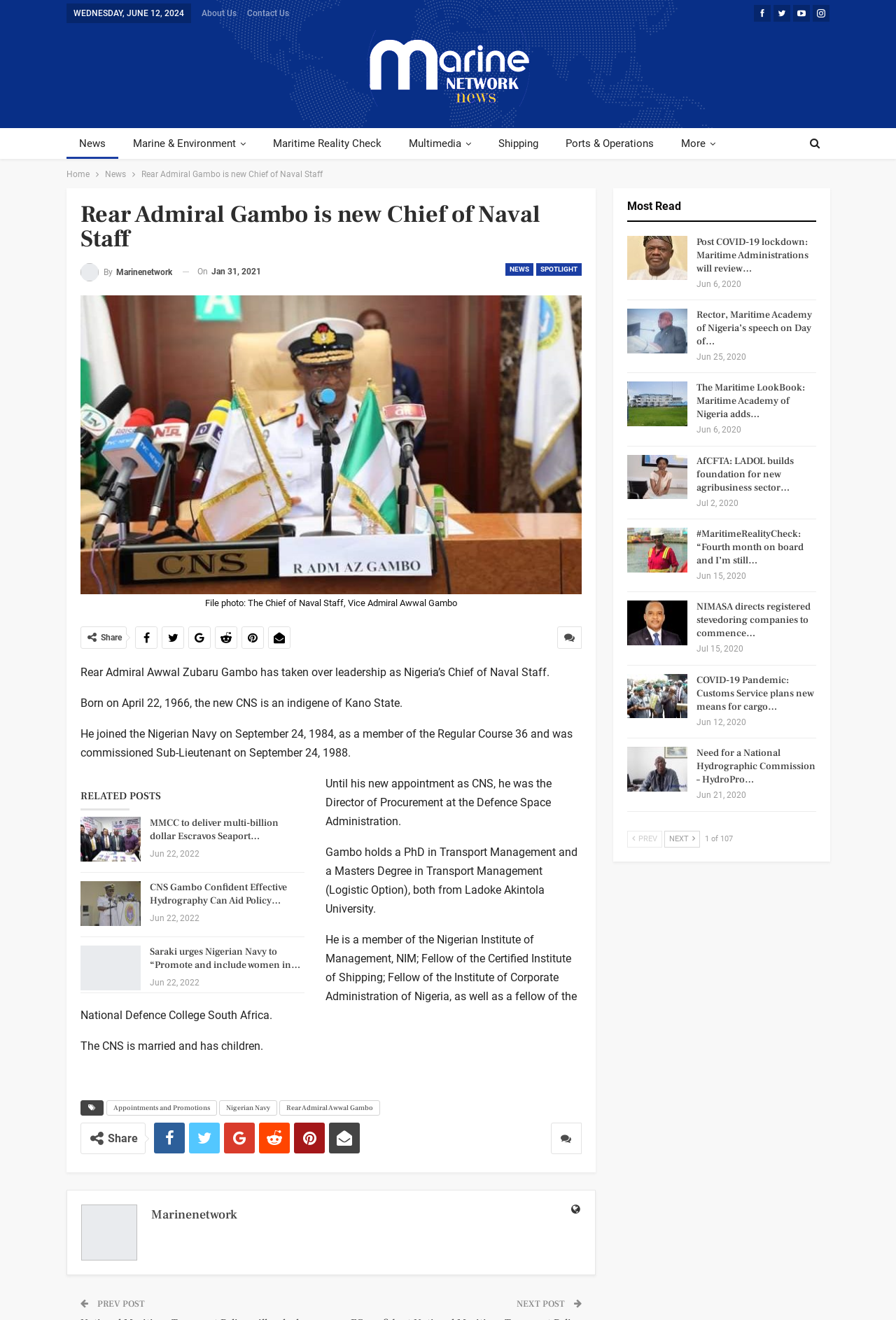How many children does Rear Admiral Awwal Gambo have?
Give a detailed response to the question by analyzing the screenshot.

I found the answer by reading the sentence 'The CNS is married and has children.' which does not specify the number of children.